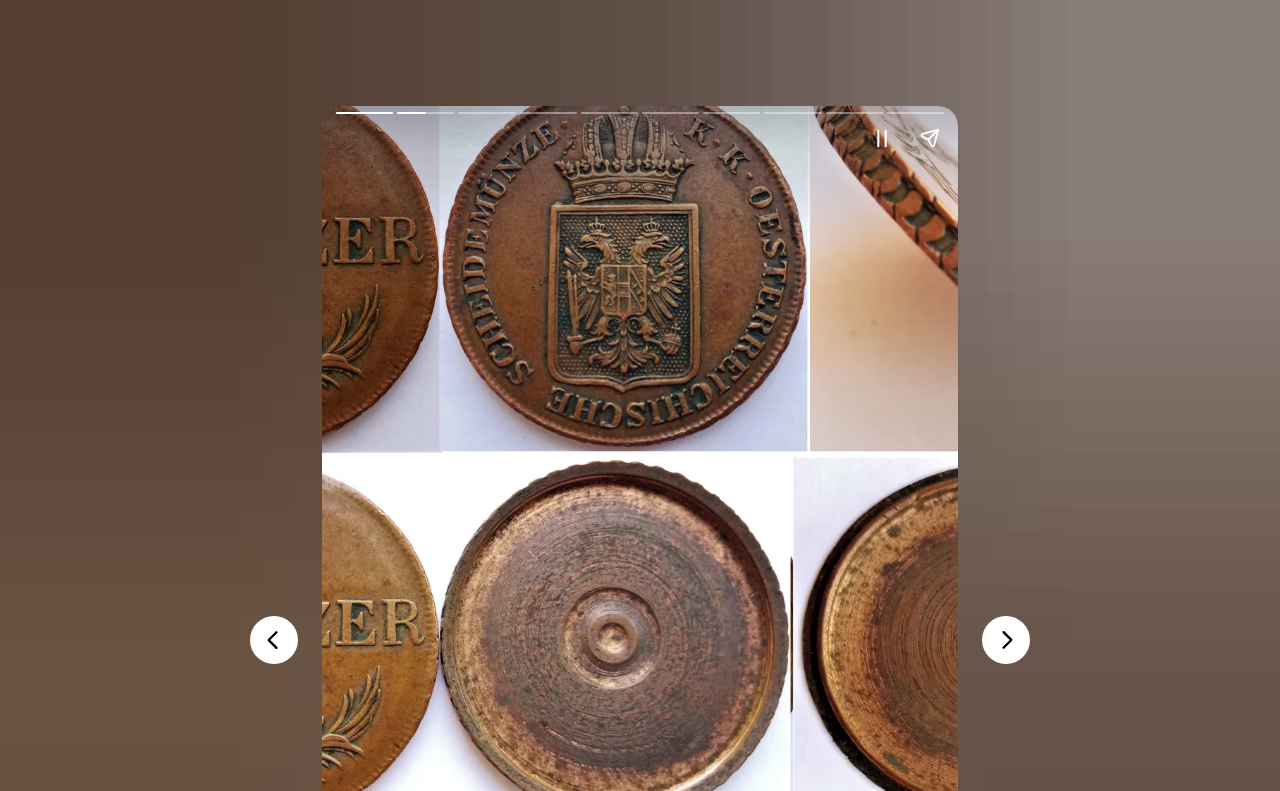For the given element description aria-label="Previous page", determine the bounding box coordinates of the UI element. The coordinates should follow the format (top-left x, top-left y, bottom-right x, bottom-right y) and be within the range of 0 to 1.

[0.195, 0.779, 0.233, 0.839]